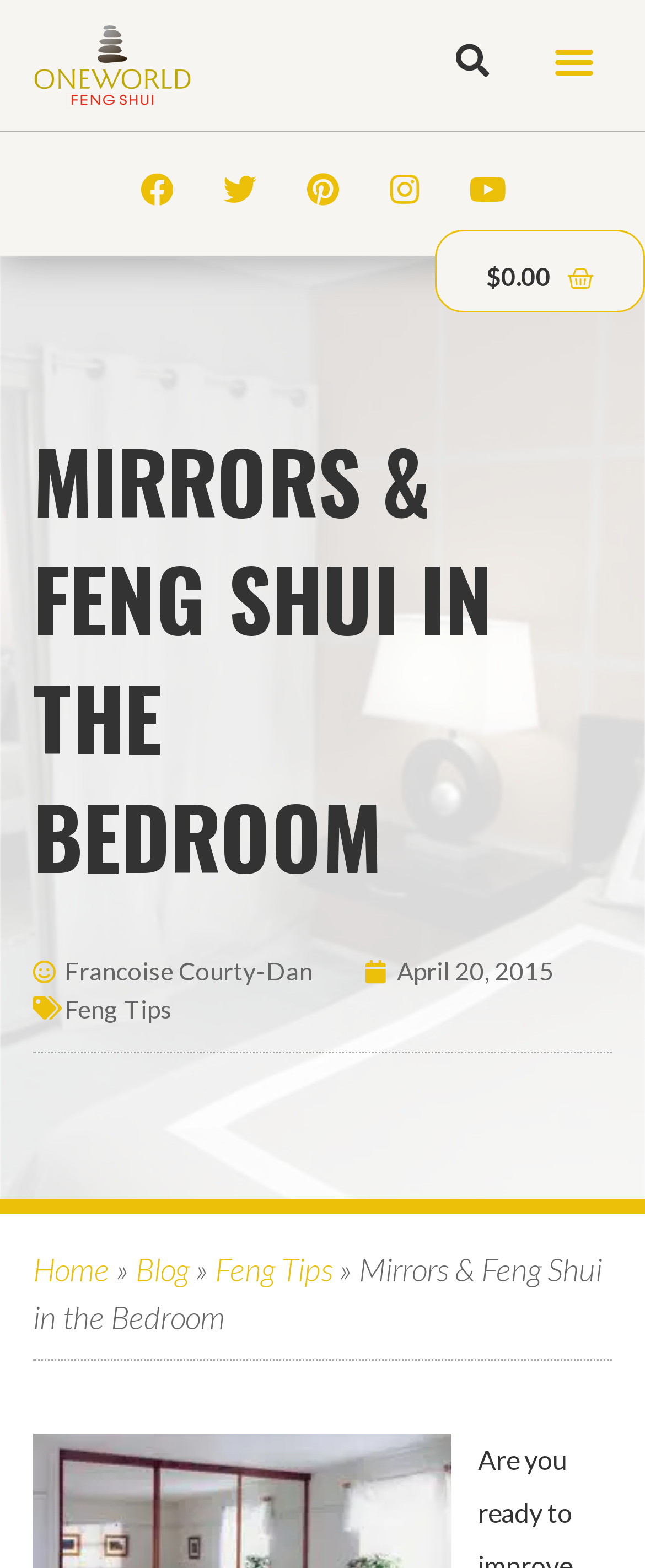Specify the bounding box coordinates of the area to click in order to follow the given instruction: "Check the publication date."

[0.567, 0.608, 0.859, 0.632]